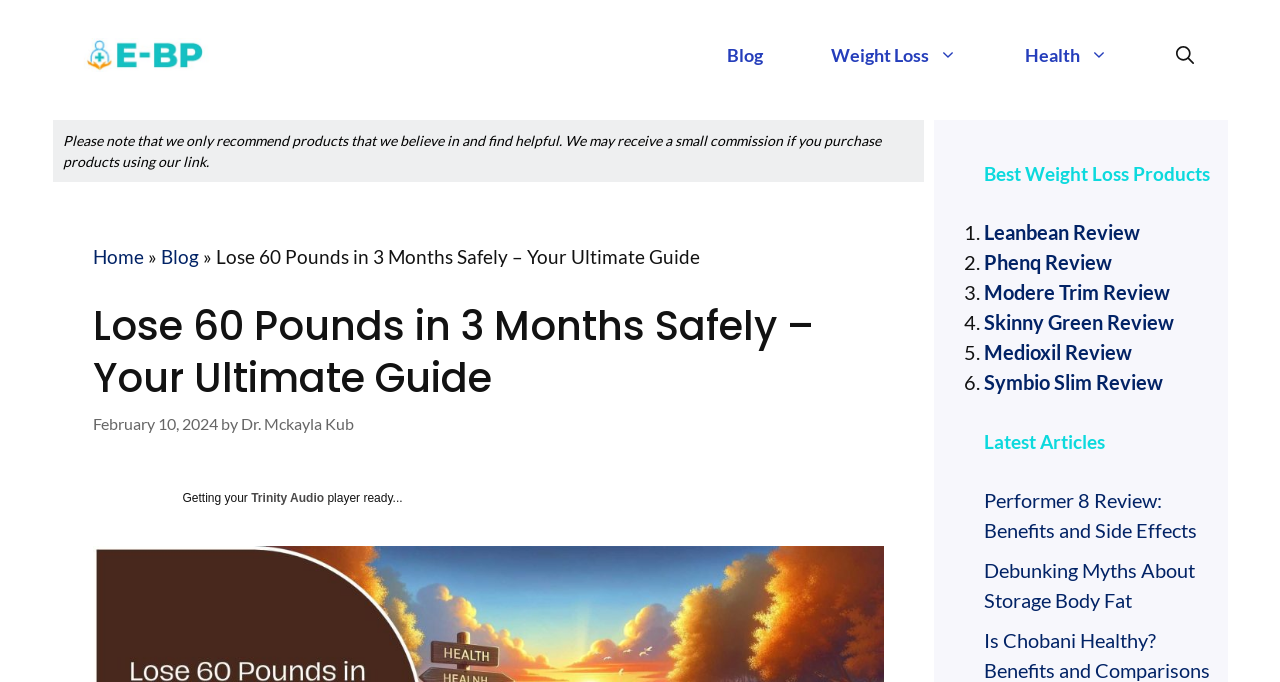Using the information from the screenshot, answer the following question thoroughly:
How many weight loss products are listed on the webpage?

The number of weight loss products listed on the webpage can be determined by counting the links below the 'Best Weight Loss Products' heading, which are numbered from 1 to 6, indicating that there are 6 products listed.